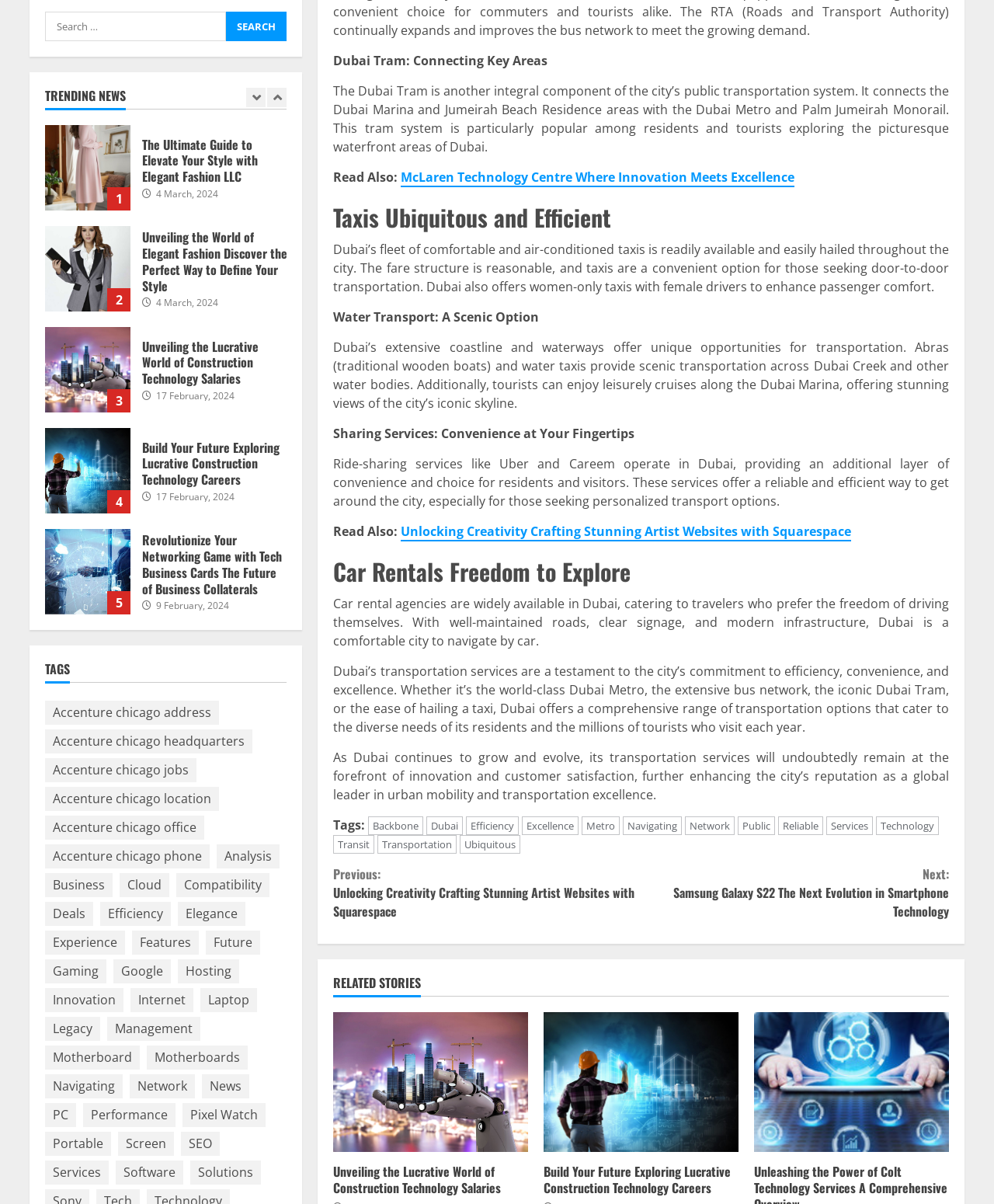Find the coordinates for the bounding box of the element with this description: "Accenture chicago location".

[0.045, 0.654, 0.22, 0.674]